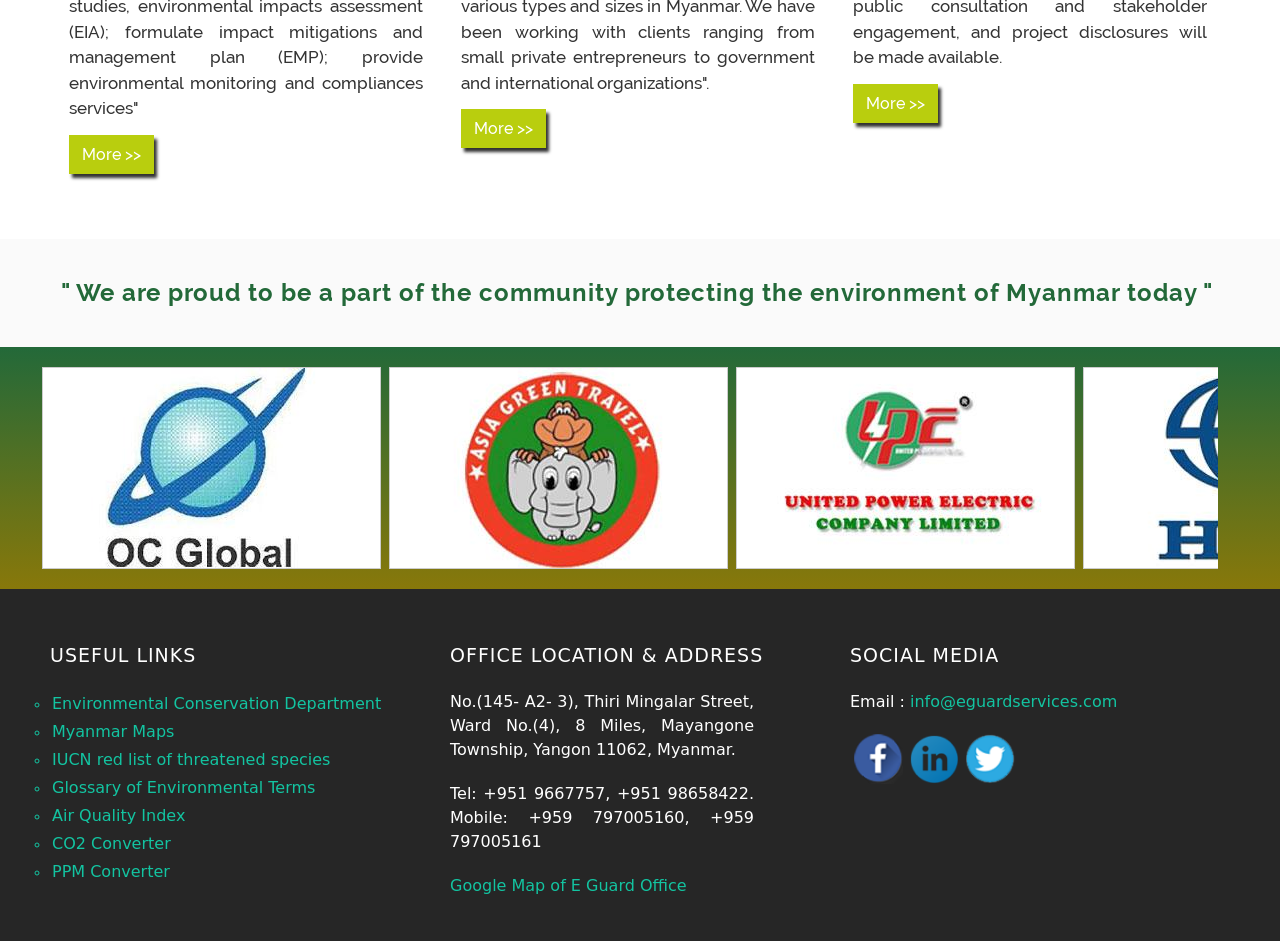Find the bounding box coordinates of the element I should click to carry out the following instruction: "View office location and address".

[0.352, 0.733, 0.589, 0.809]